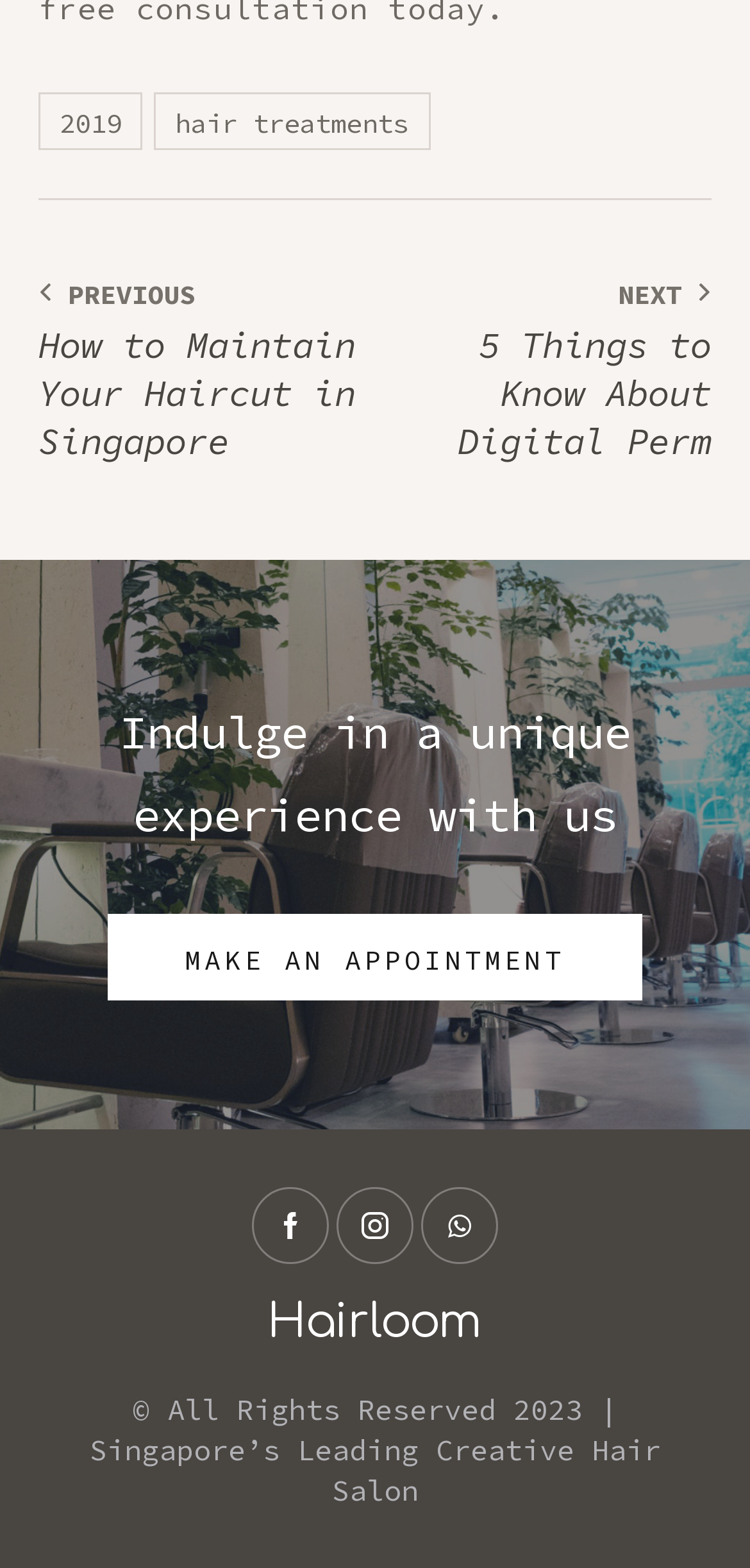How many social media icons are present at the bottom of the webpage?
Using the image, respond with a single word or phrase.

3